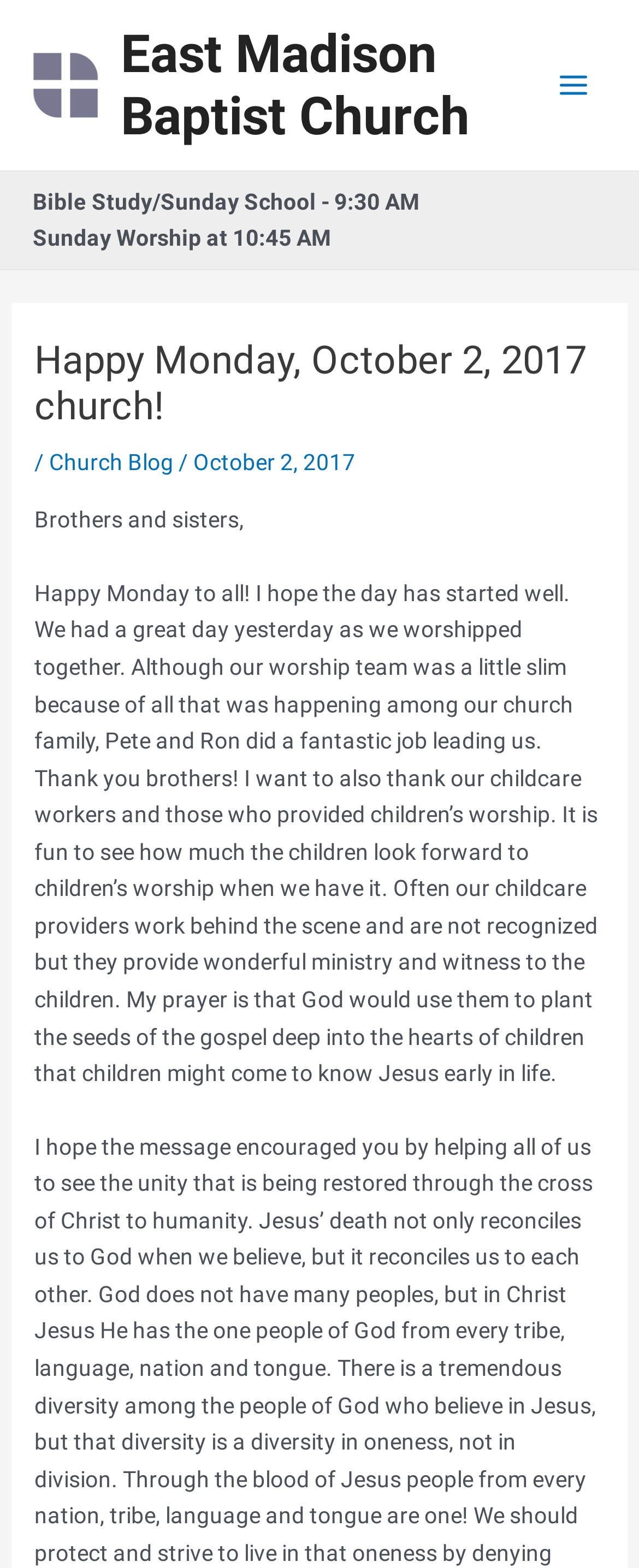How many links are there in the top section of the webpage?
Can you provide a detailed and comprehensive answer to the question?

The top section of the webpage contains two links, one with the text 'East Madison Baptist Church' and another with the text 'Church Blog'.